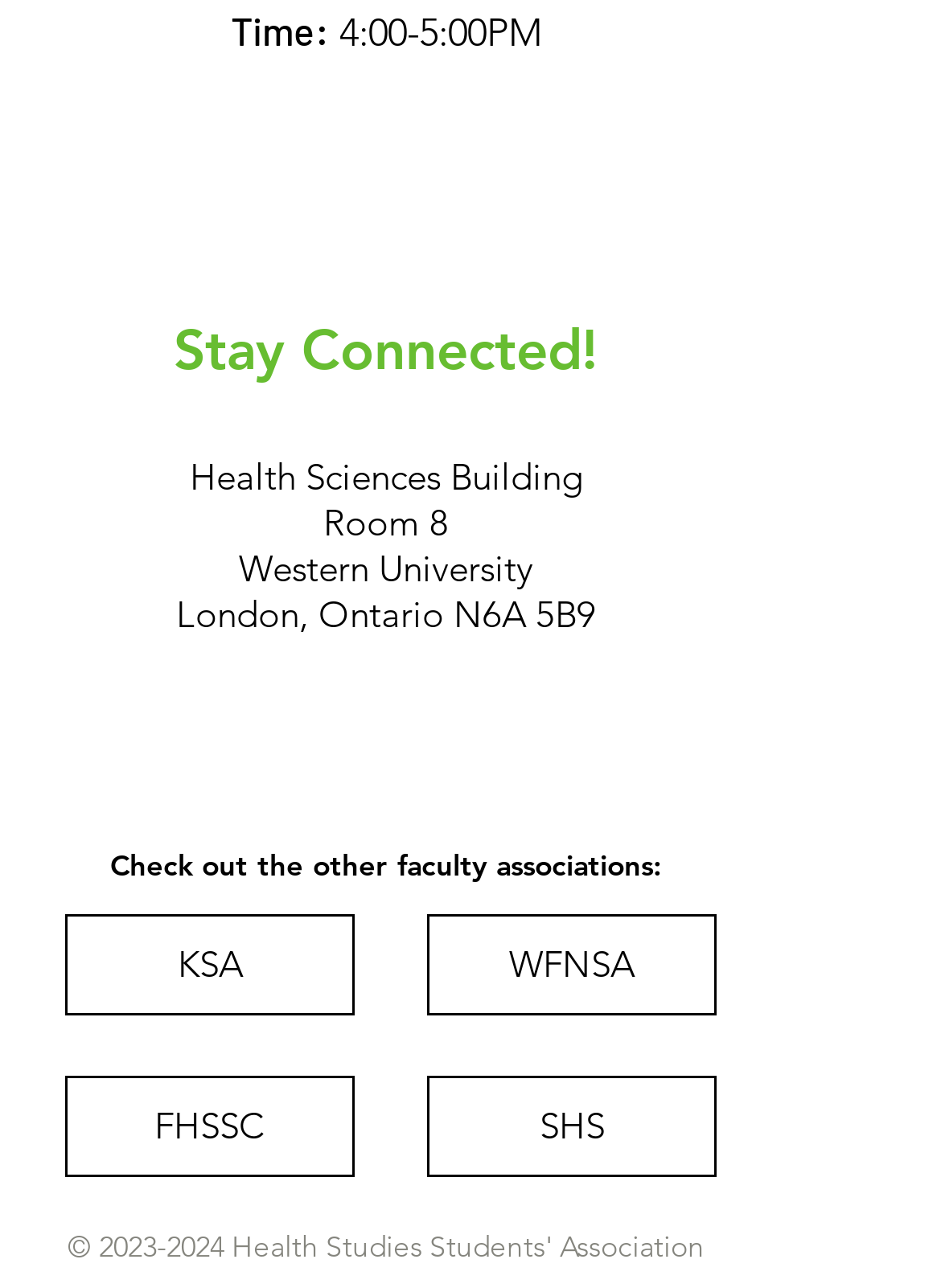What is the copyright year?
Look at the image and construct a detailed response to the question.

The copyright year can be found at the bottom of the webpage, where it says '© 2023-2024'.